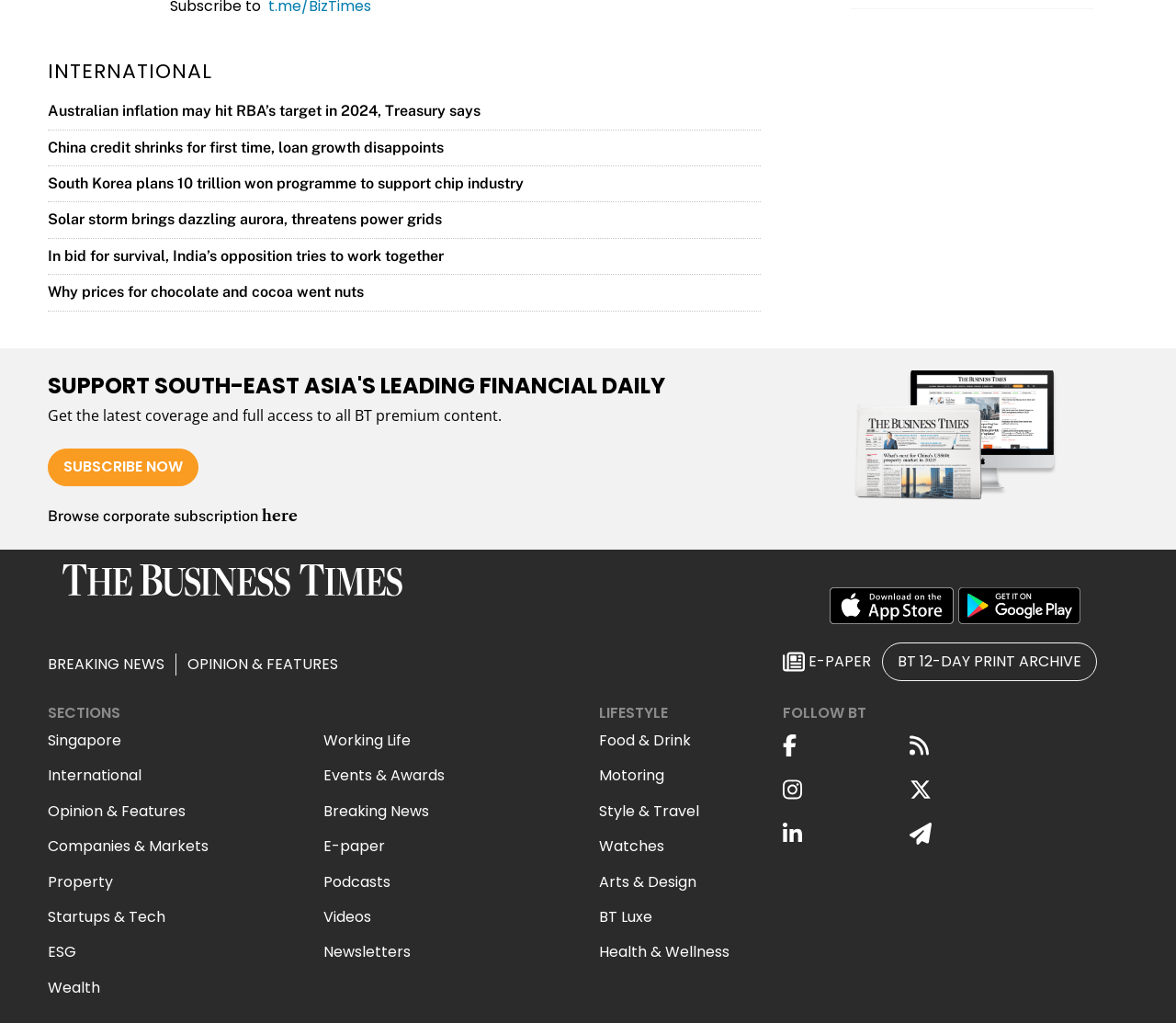Find the bounding box coordinates of the element to click in order to complete this instruction: "Subscribe to premium content". The bounding box coordinates must be four float numbers between 0 and 1, denoted as [left, top, right, bottom].

[0.041, 0.439, 0.169, 0.475]